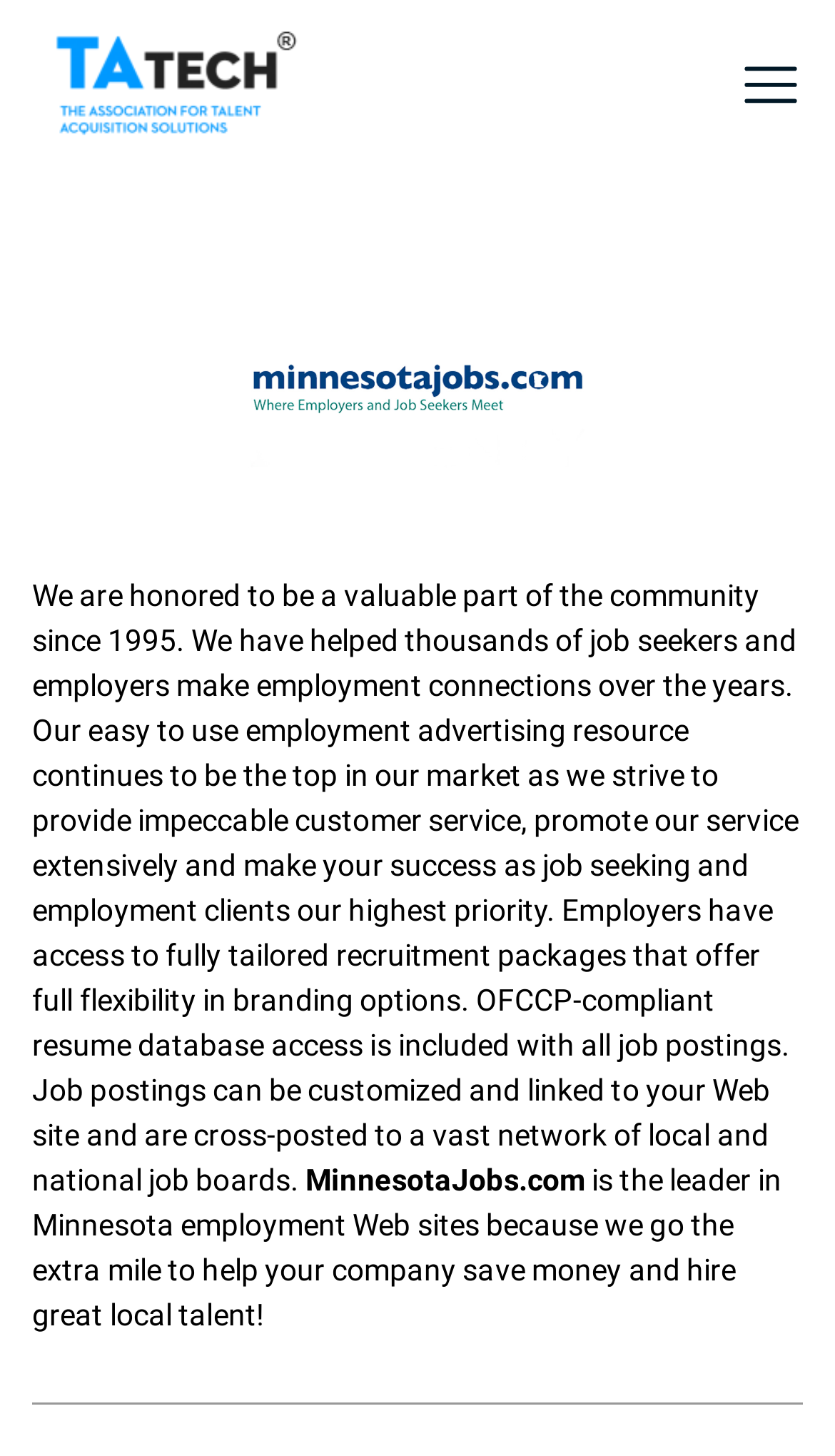Respond to the following query with just one word or a short phrase: 
What is the logo on the top left?

site-logo